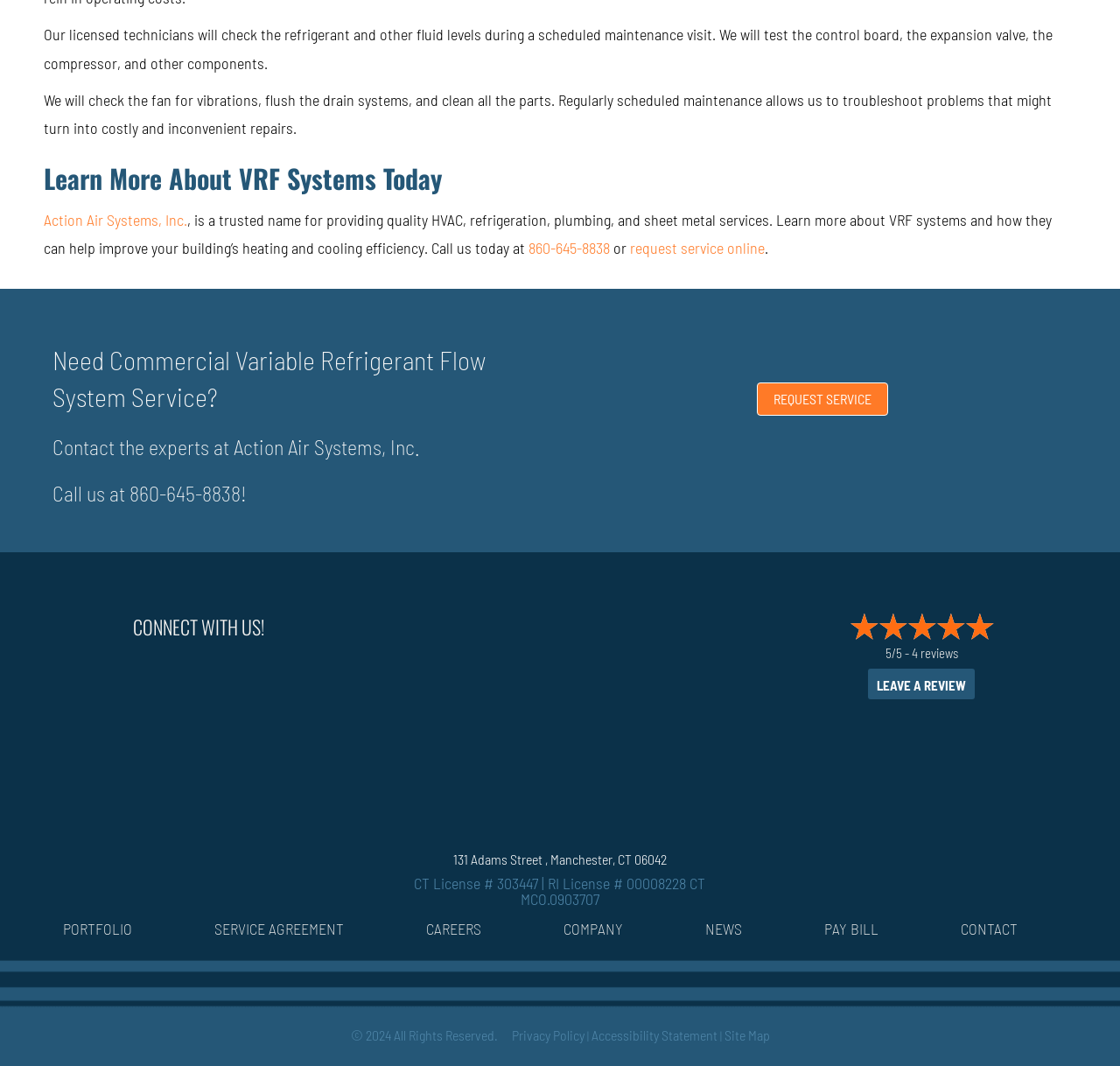Pinpoint the bounding box coordinates of the area that should be clicked to complete the following instruction: "Learn more about VRF systems". The coordinates must be given as four float numbers between 0 and 1, i.e., [left, top, right, bottom].

[0.039, 0.15, 0.961, 0.185]